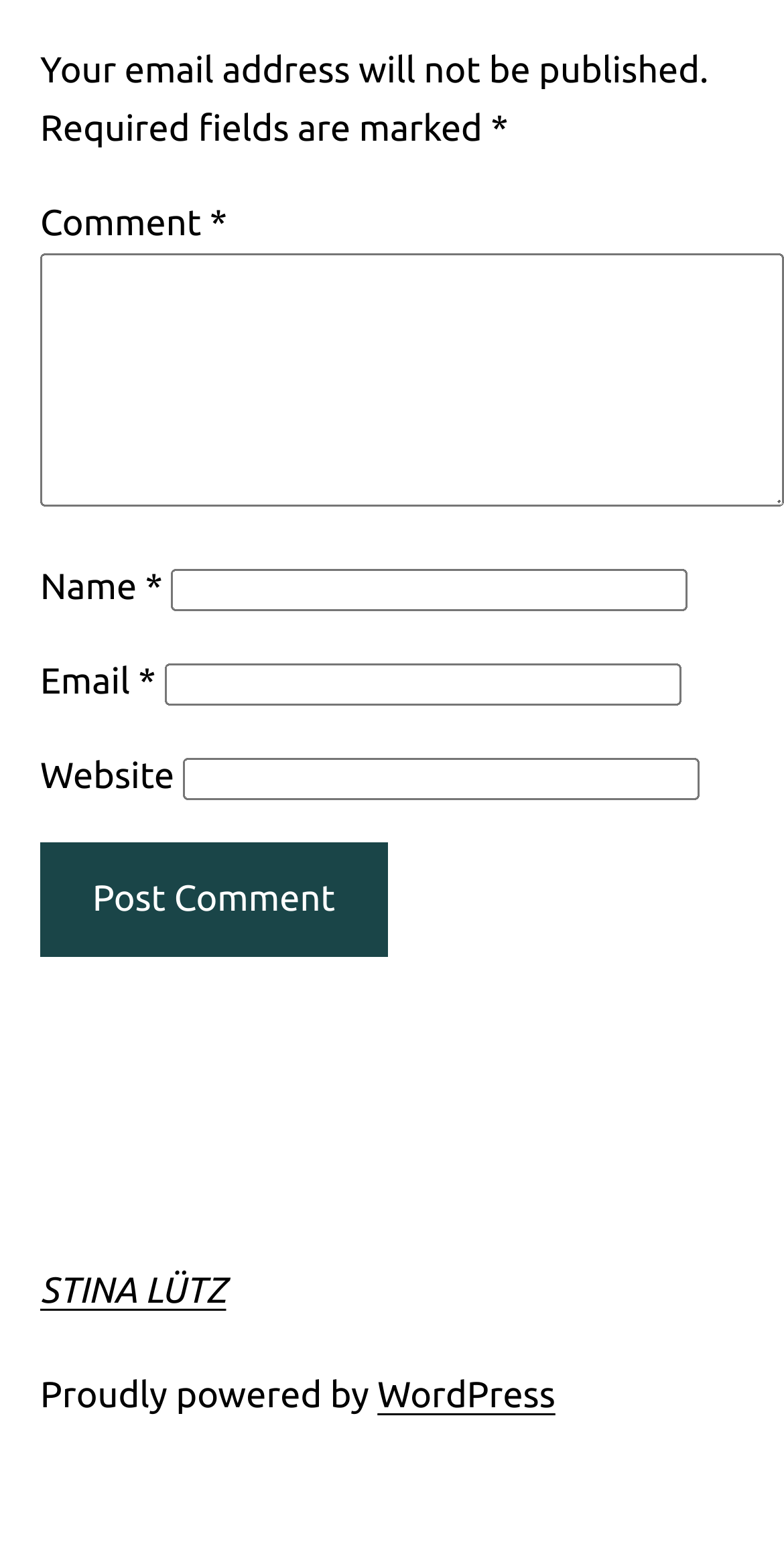Can users leave their website URL?
Refer to the image and provide a detailed answer to the question.

There is a field labeled 'Website' where users can enter their website URL, although it is not a required field.